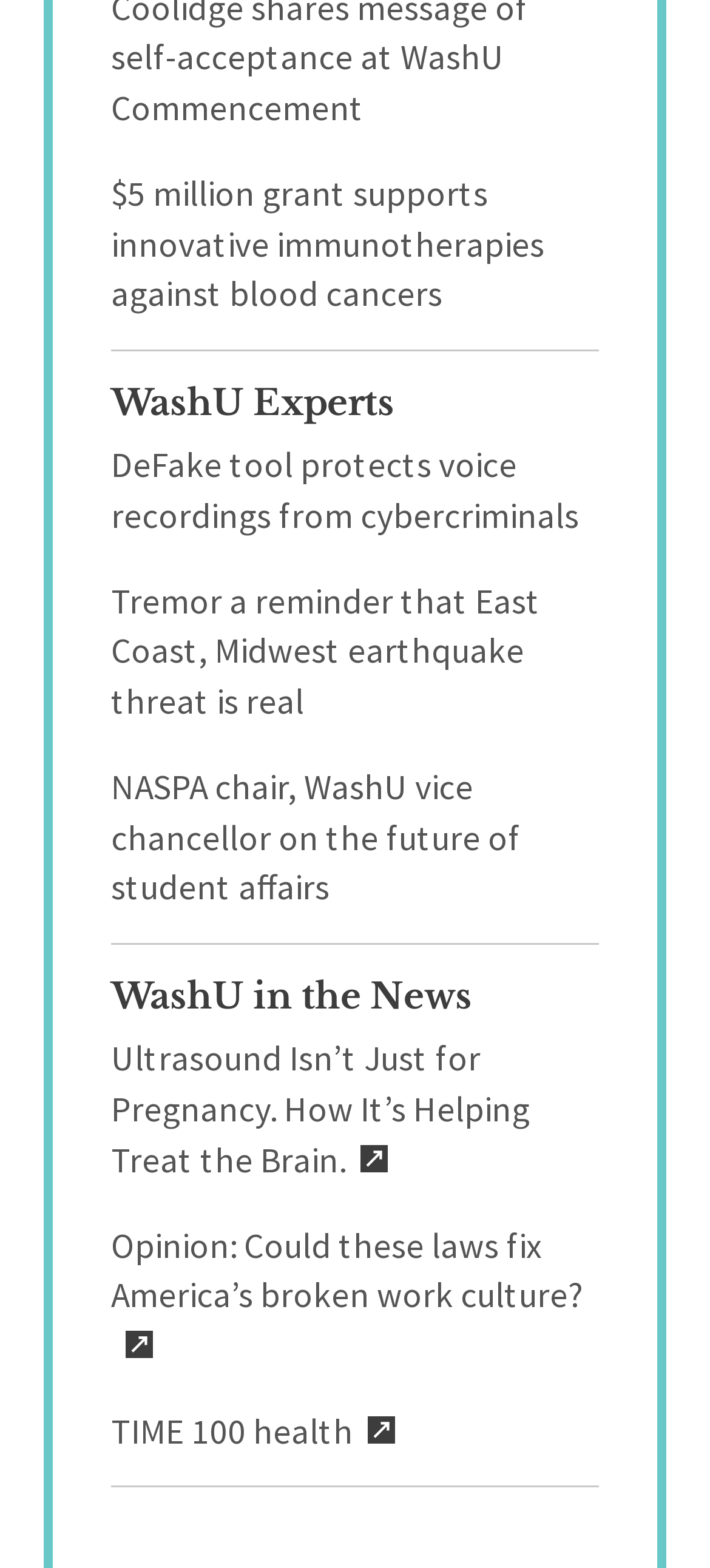Identify the bounding box coordinates for the region of the element that should be clicked to carry out the instruction: "Explore WashU Experts". The bounding box coordinates should be four float numbers between 0 and 1, i.e., [left, top, right, bottom].

[0.156, 0.242, 0.555, 0.27]